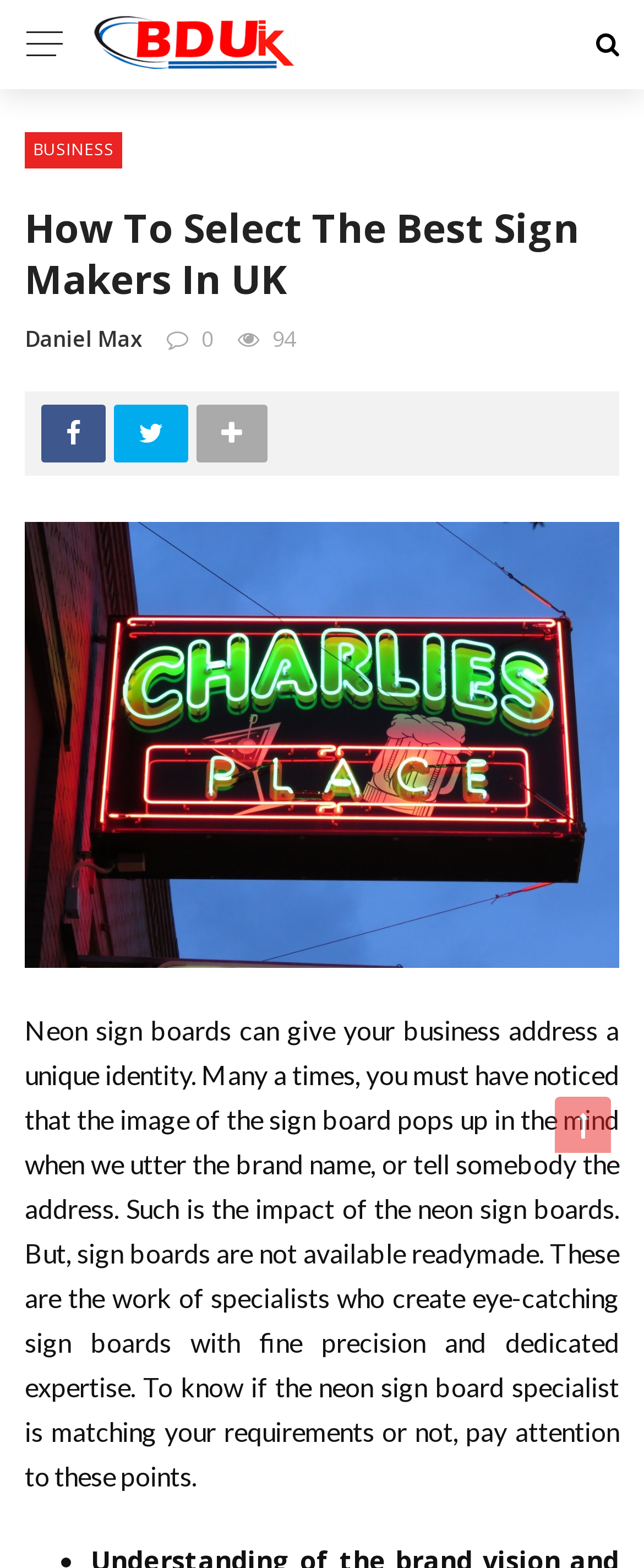Using the description "alt="Logo"", locate and provide the bounding box of the UI element.

[0.041, 0.009, 0.503, 0.048]